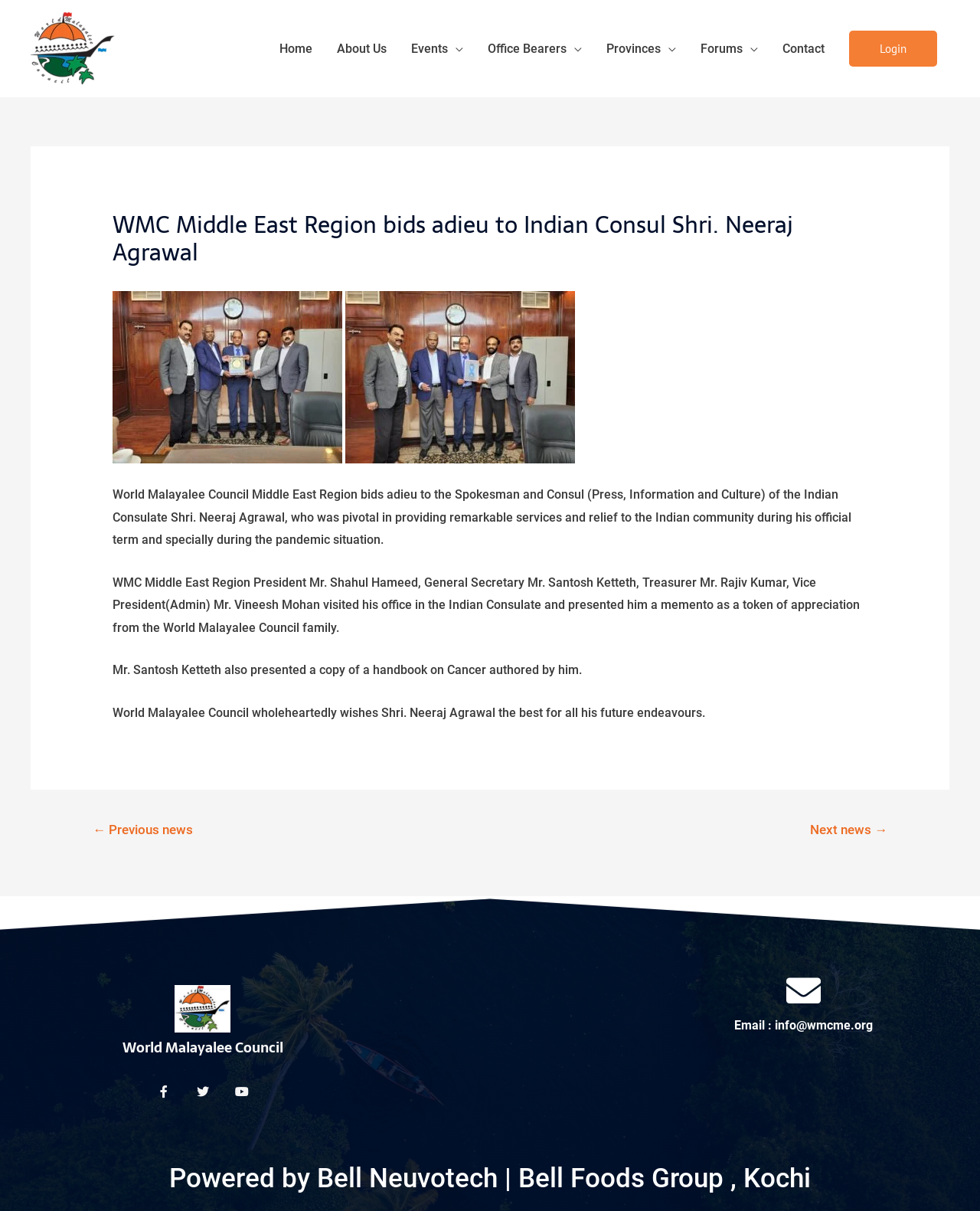Can you pinpoint the bounding box coordinates for the clickable element required for this instruction: "Login to the website"? The coordinates should be four float numbers between 0 and 1, i.e., [left, top, right, bottom].

[0.866, 0.025, 0.956, 0.055]